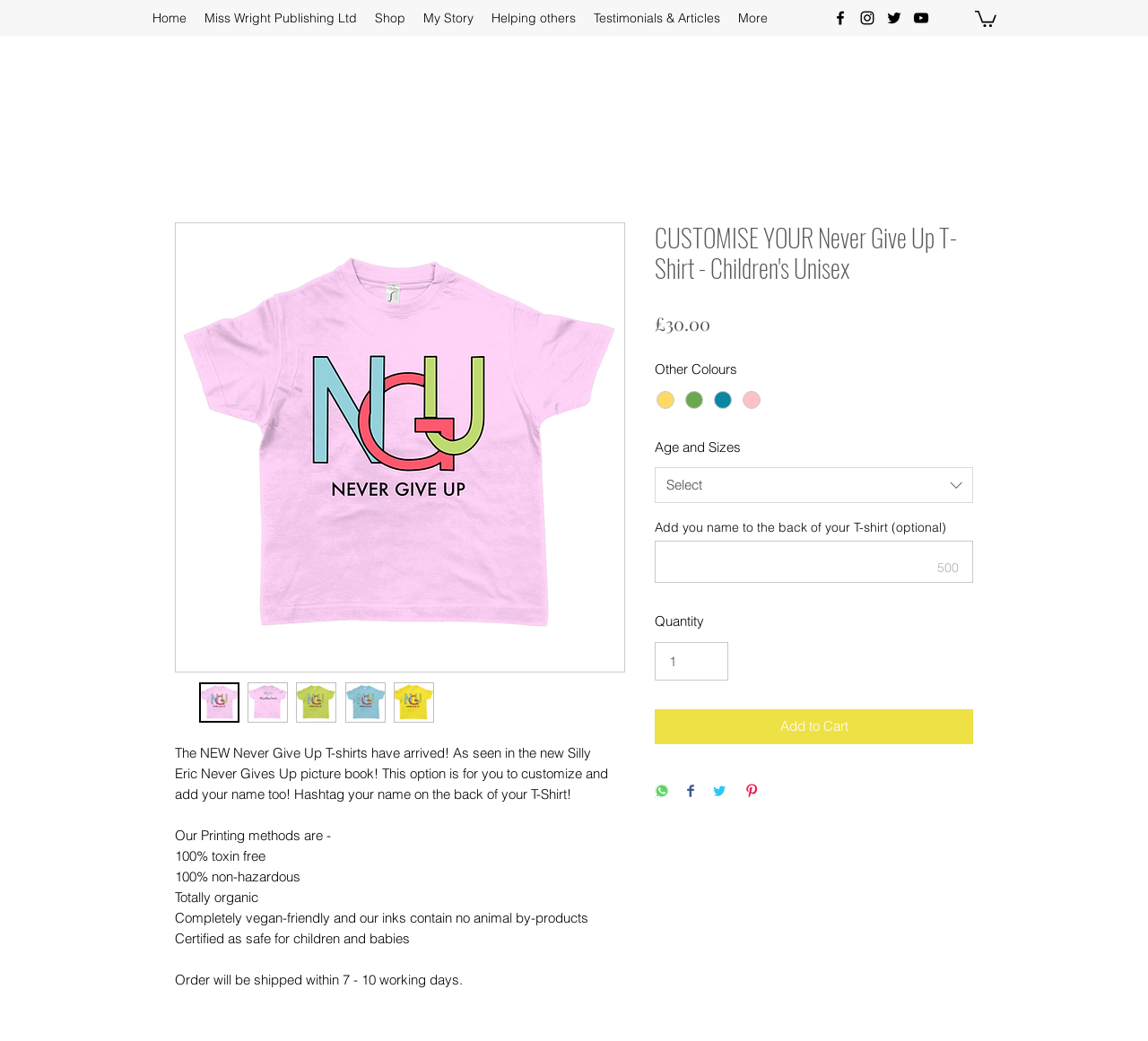Please identify the bounding box coordinates of the clickable area that will allow you to execute the instruction: "Click the Facebook link".

[0.724, 0.009, 0.74, 0.026]